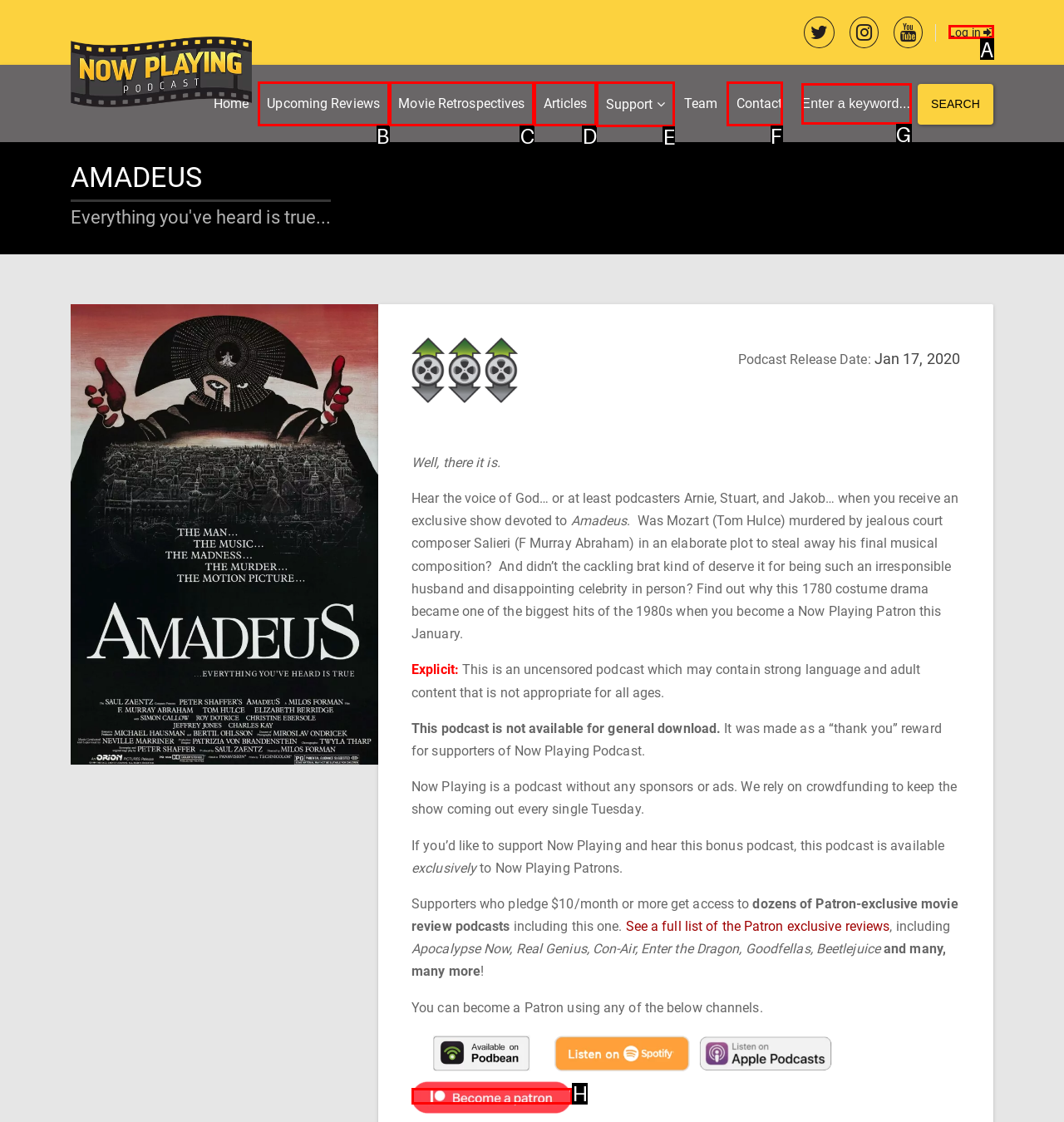Identify the HTML element that should be clicked to accomplish the task: Become a Patron using Patreon Link
Provide the option's letter from the given choices.

H